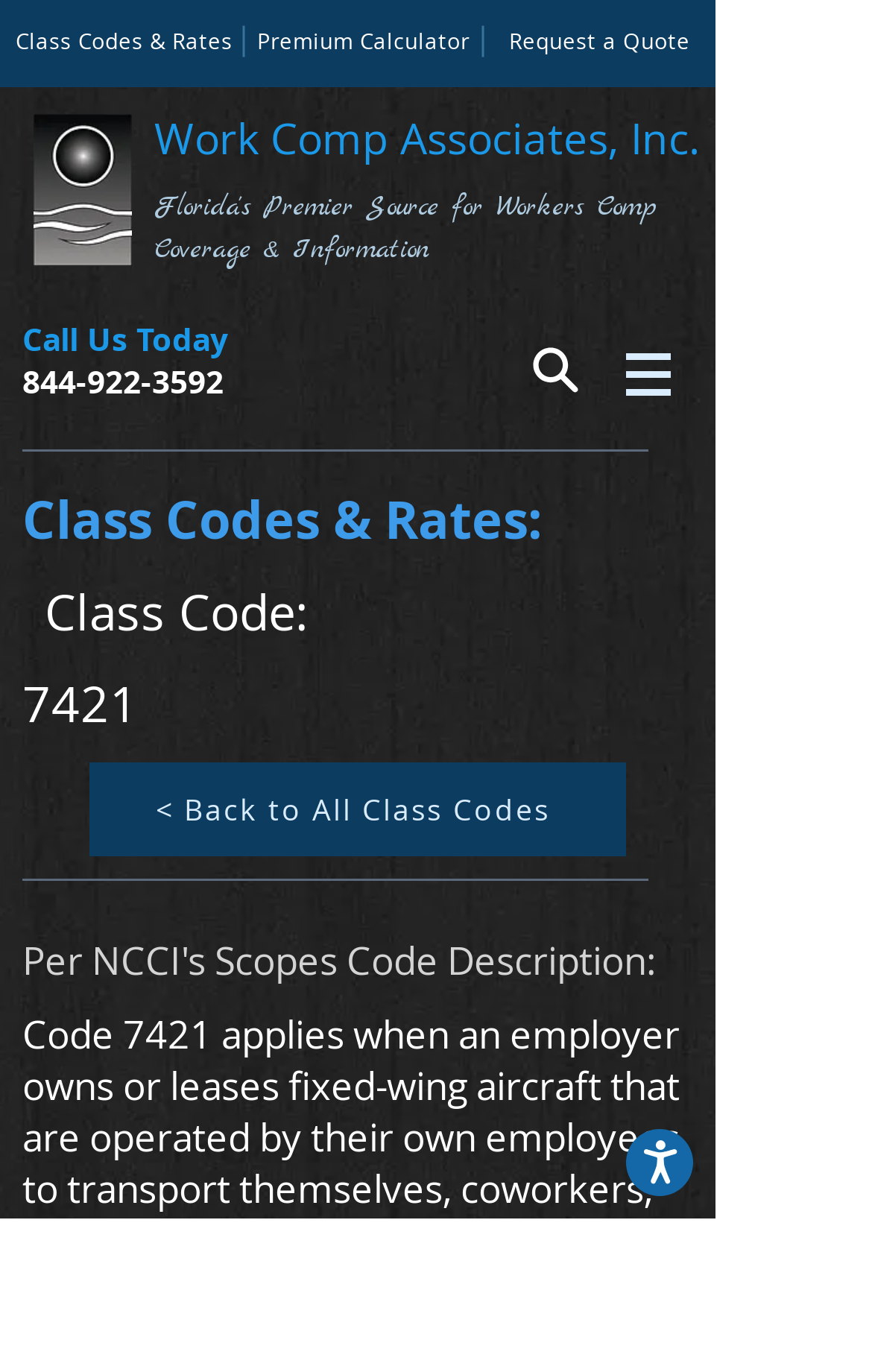Determine the bounding box coordinates of the target area to click to execute the following instruction: "Contact us."

None